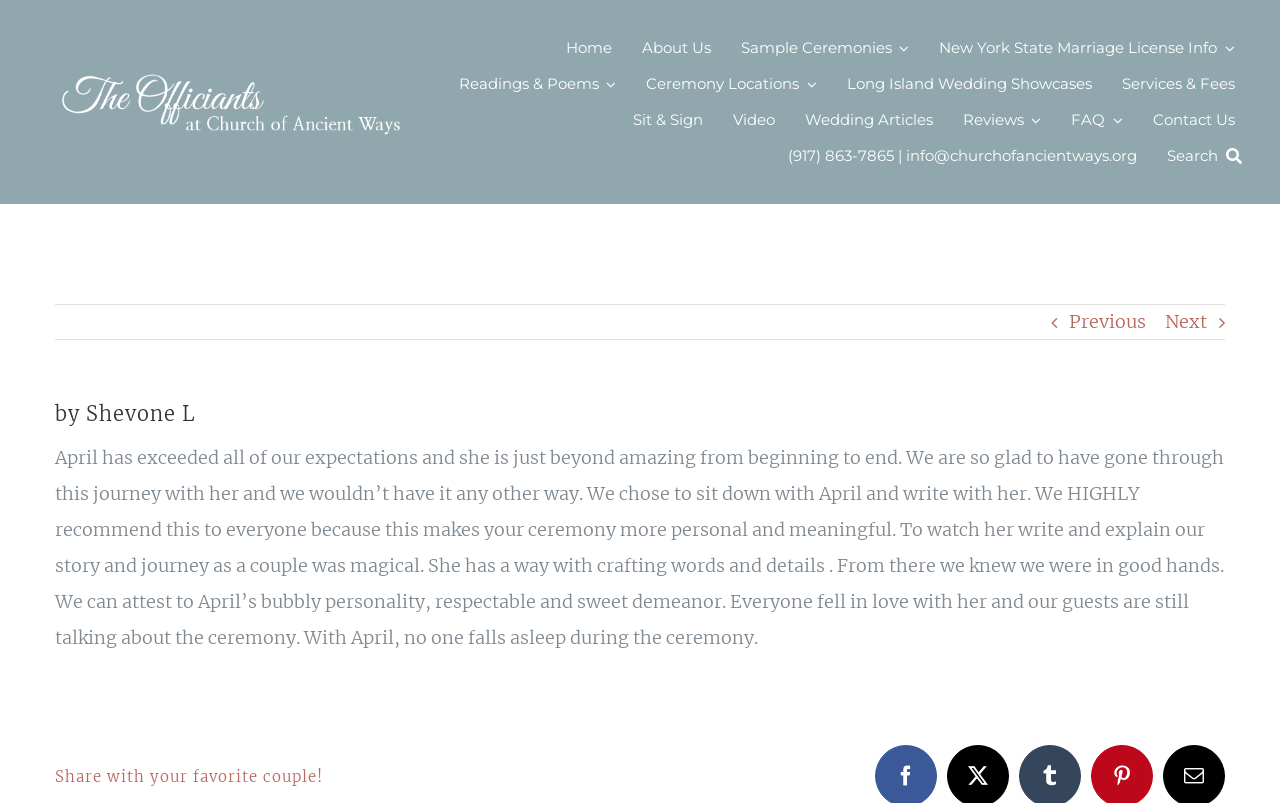Find the bounding box coordinates of the element to click in order to complete the given instruction: "Click the 'Home' link."

[0.442, 0.037, 0.478, 0.082]